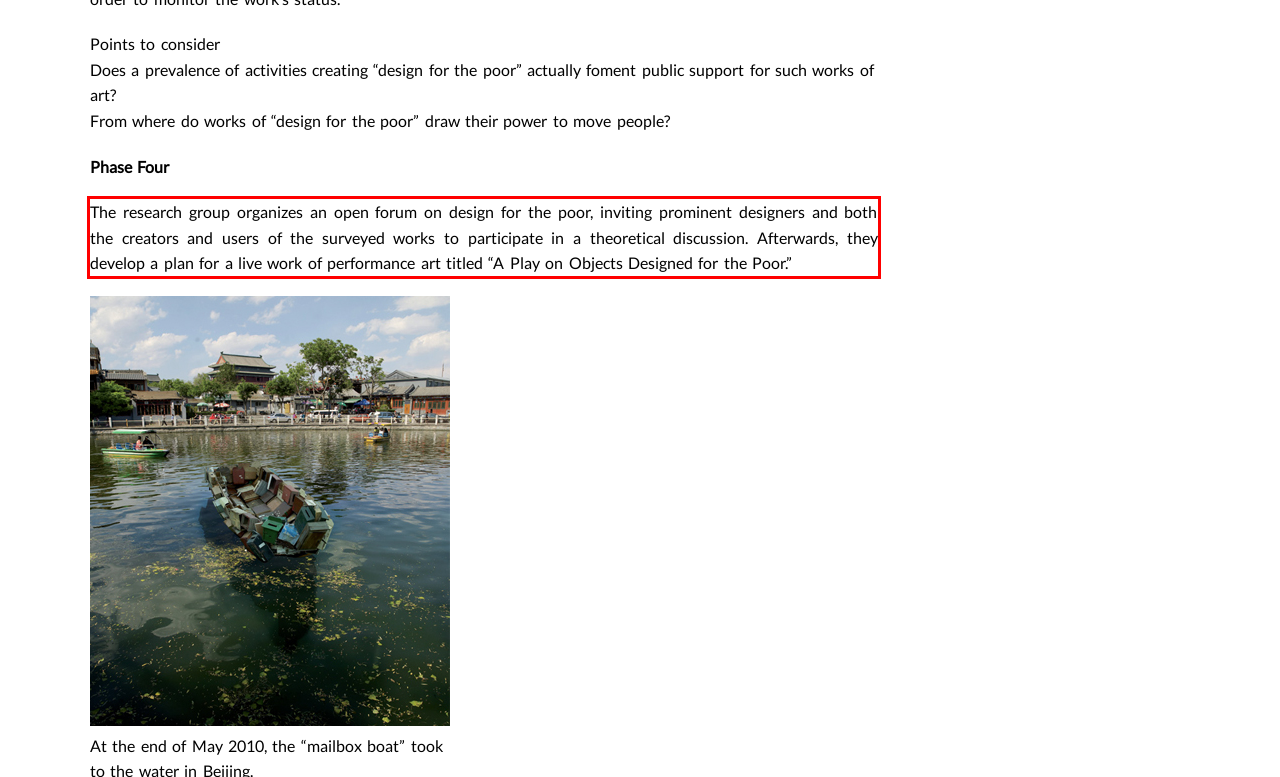Please look at the screenshot provided and find the red bounding box. Extract the text content contained within this bounding box.

The research group organizes an open forum on design for the poor, inviting prominent designers and both the creators and users of the surveyed works to participate in a theoretical discussion. Afterwards, they develop a plan for a live work of performance art titled “A Play on Objects Designed for the Poor.”